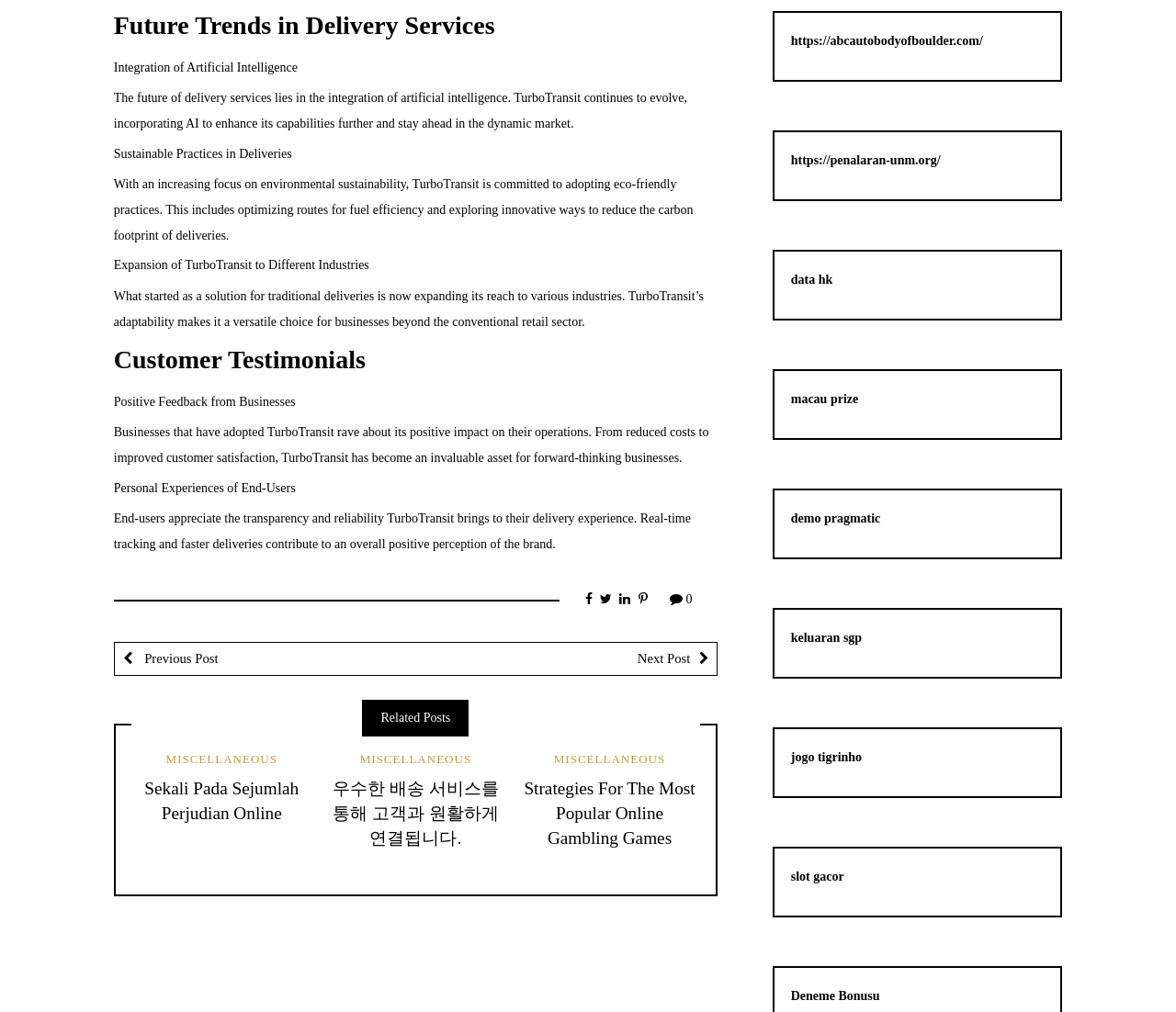Please specify the bounding box coordinates of the clickable region necessary for completing the following instruction: "Click on the link to data hk". The coordinates must consist of four float numbers between 0 and 1, i.e., [left, top, right, bottom].

[0.672, 0.27, 0.708, 0.283]